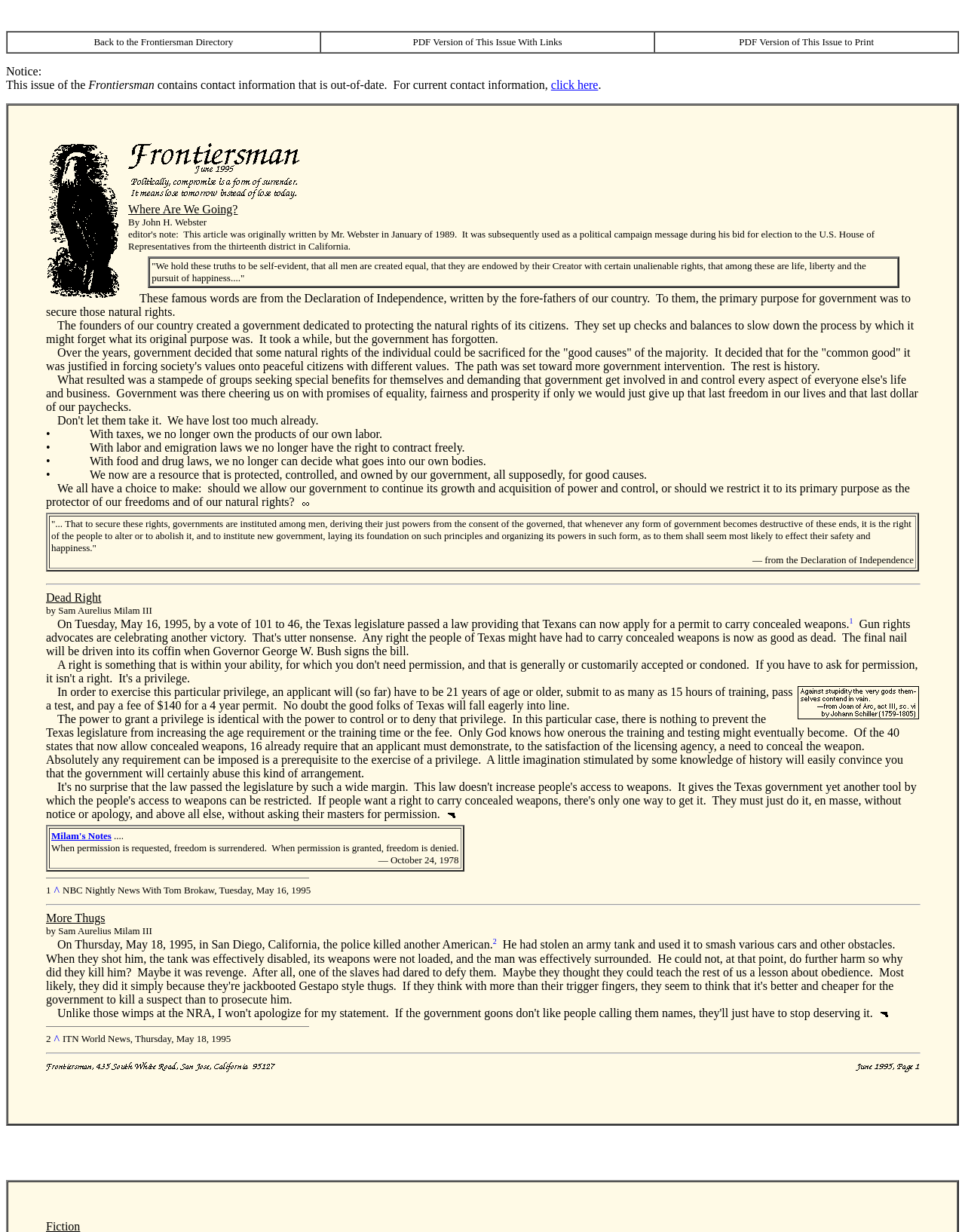What is the title of the current issue?
Refer to the image and provide a thorough answer to the question.

The title of the current issue can be found at the top of the webpage, which is 'Frontiersman, June 1995'.